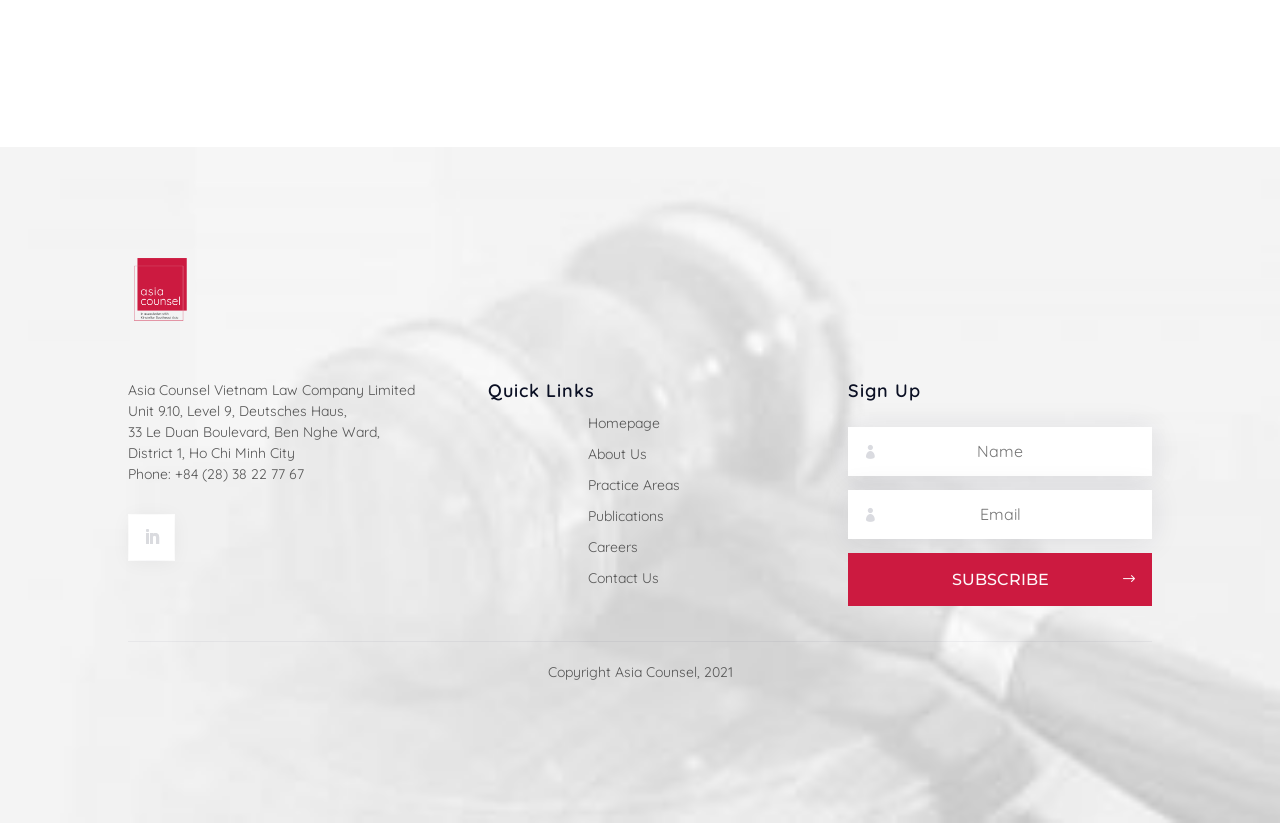Predict the bounding box of the UI element based on this description: "name="et_pb_signup_firstname" placeholder="Name"".

[0.663, 0.519, 0.9, 0.578]